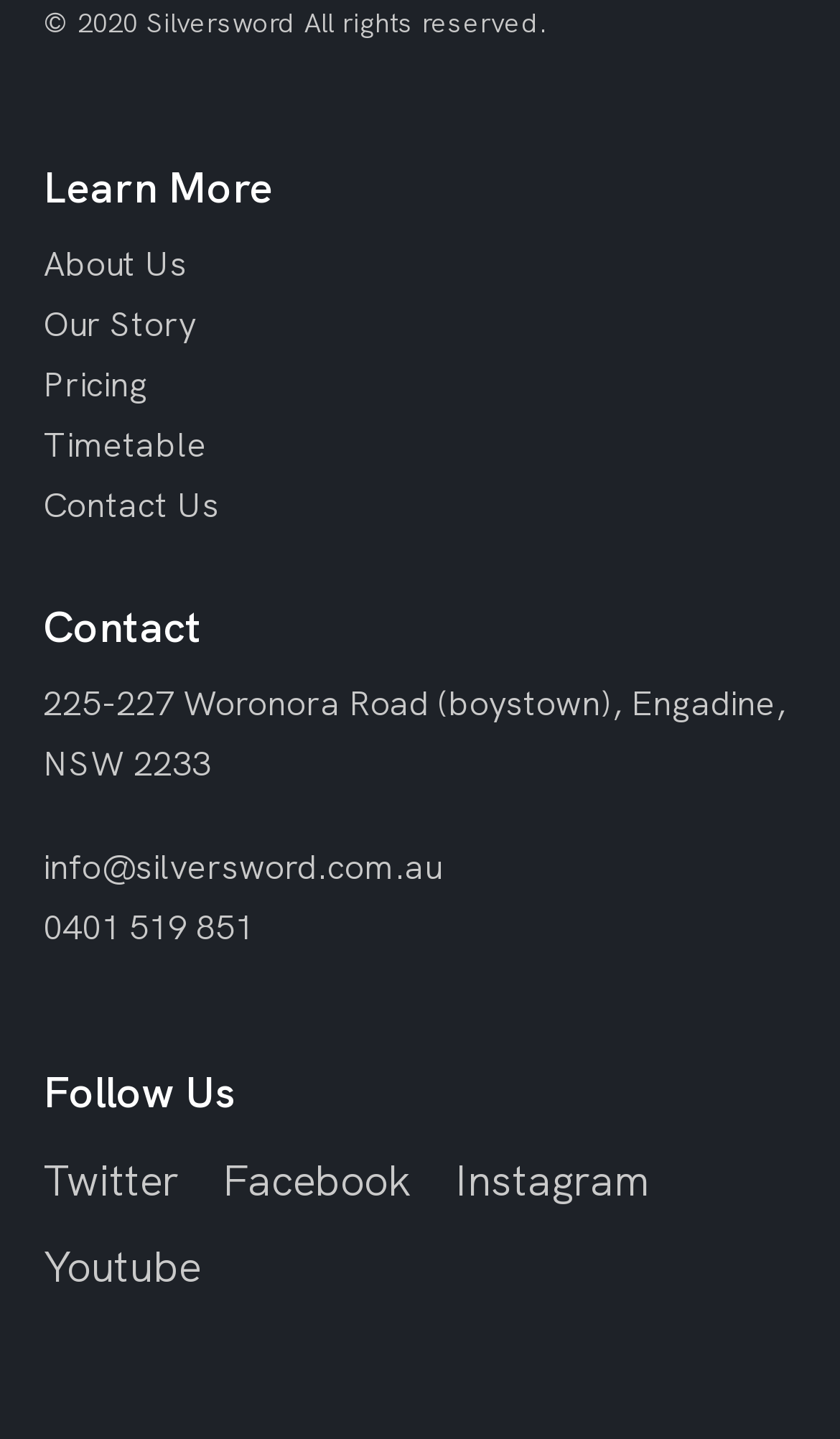Specify the bounding box coordinates (top-left x, top-left y, bottom-right x, bottom-right y) of the UI element in the screenshot that matches this description: Contact Us

[0.051, 0.335, 0.262, 0.365]